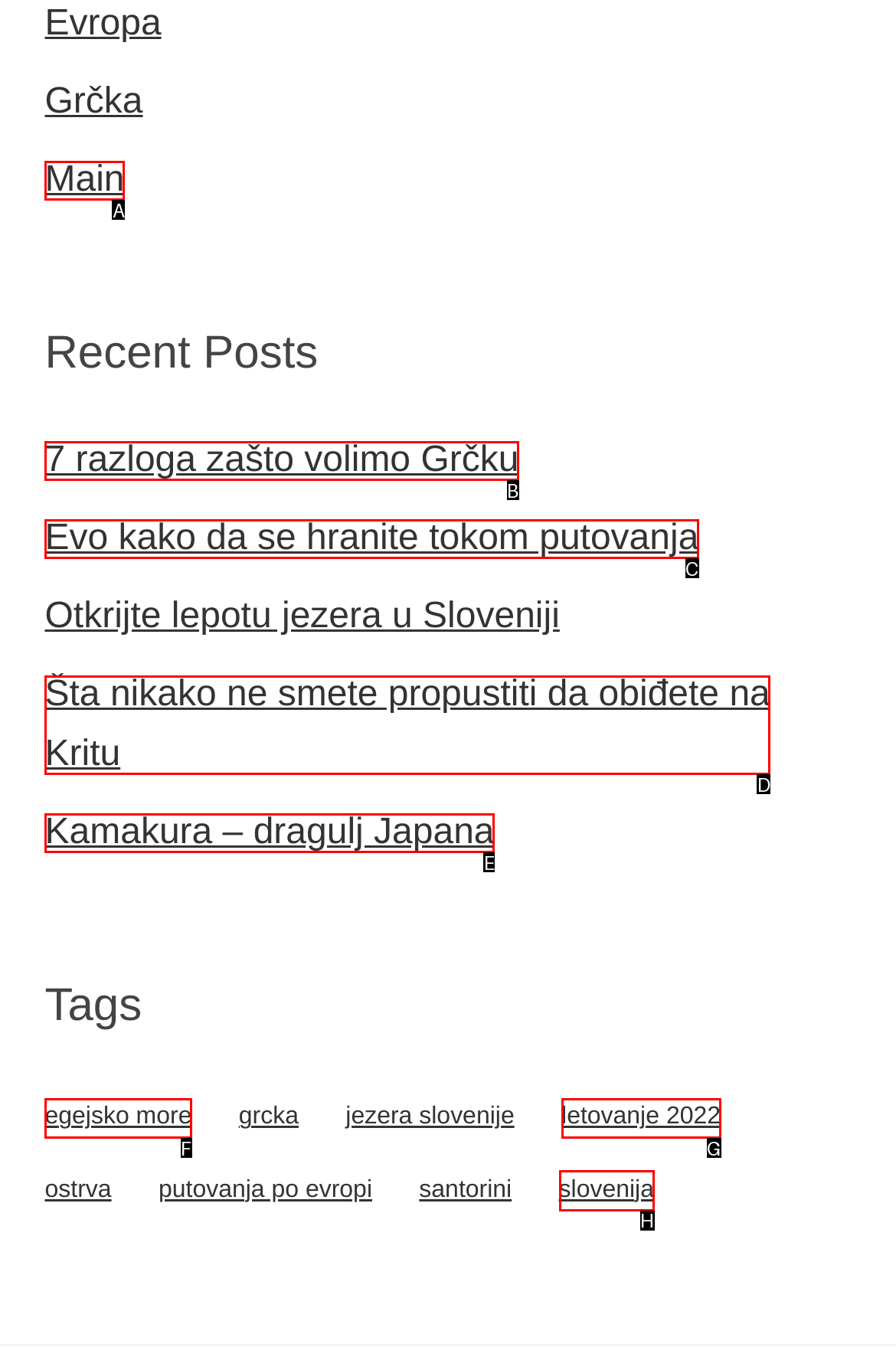Identify the letter of the correct UI element to fulfill the task: Visit the page about 'slovenija' from the given options in the screenshot.

H